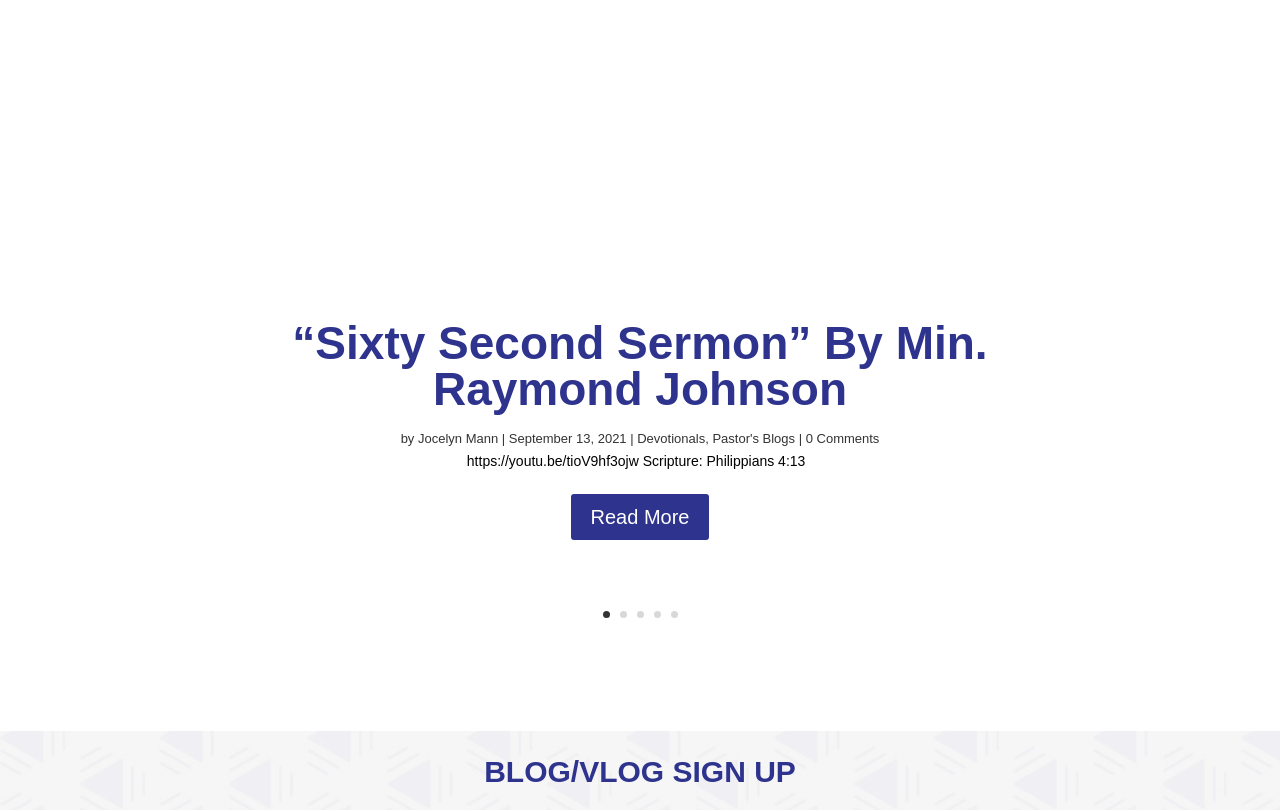Please locate the bounding box coordinates of the element's region that needs to be clicked to follow the instruction: "Search for something". The bounding box coordinates should be provided as four float numbers between 0 and 1, i.e., [left, top, right, bottom].

None